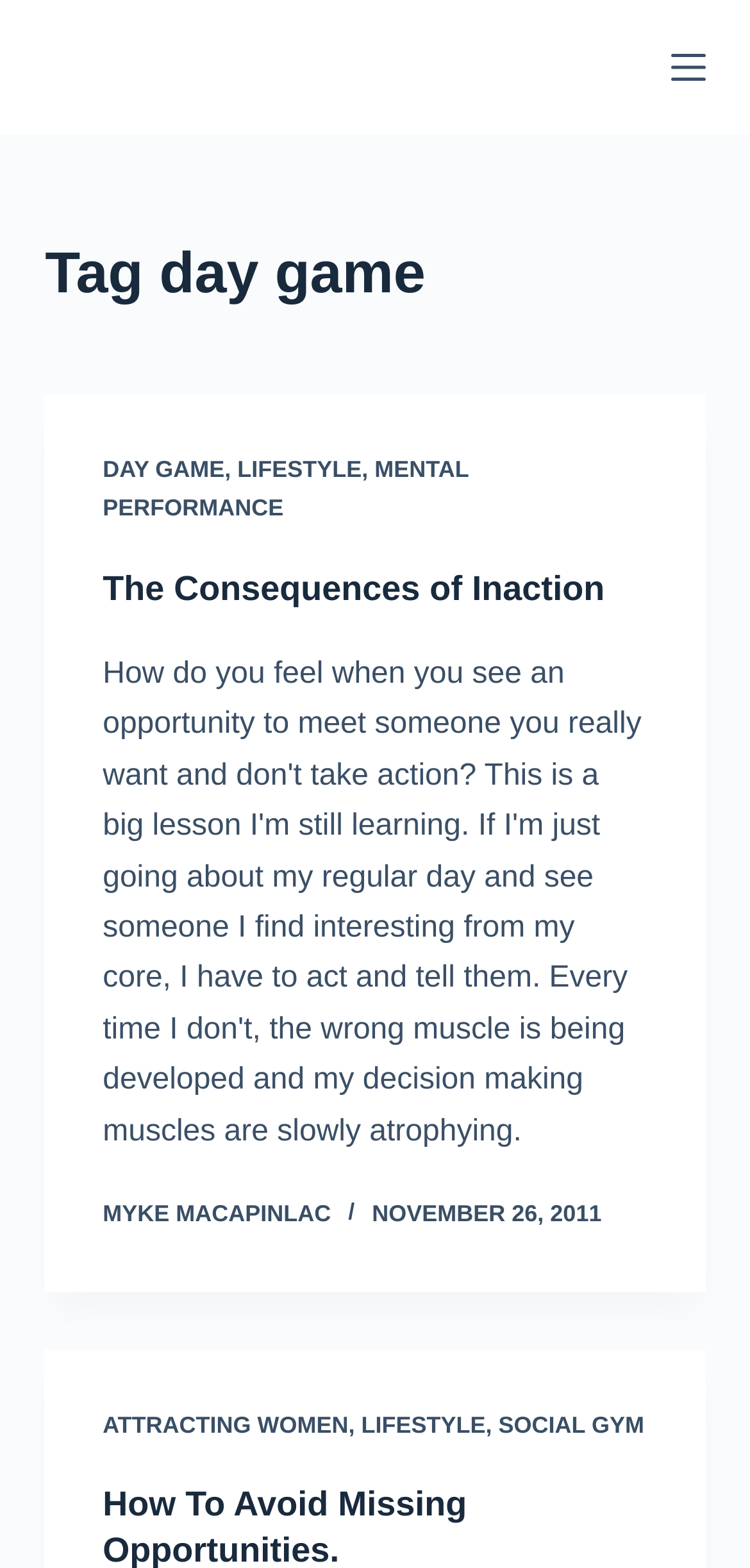Answer this question in one word or a short phrase: What is the date mentioned in the article?

NOVEMBER 26, 2011